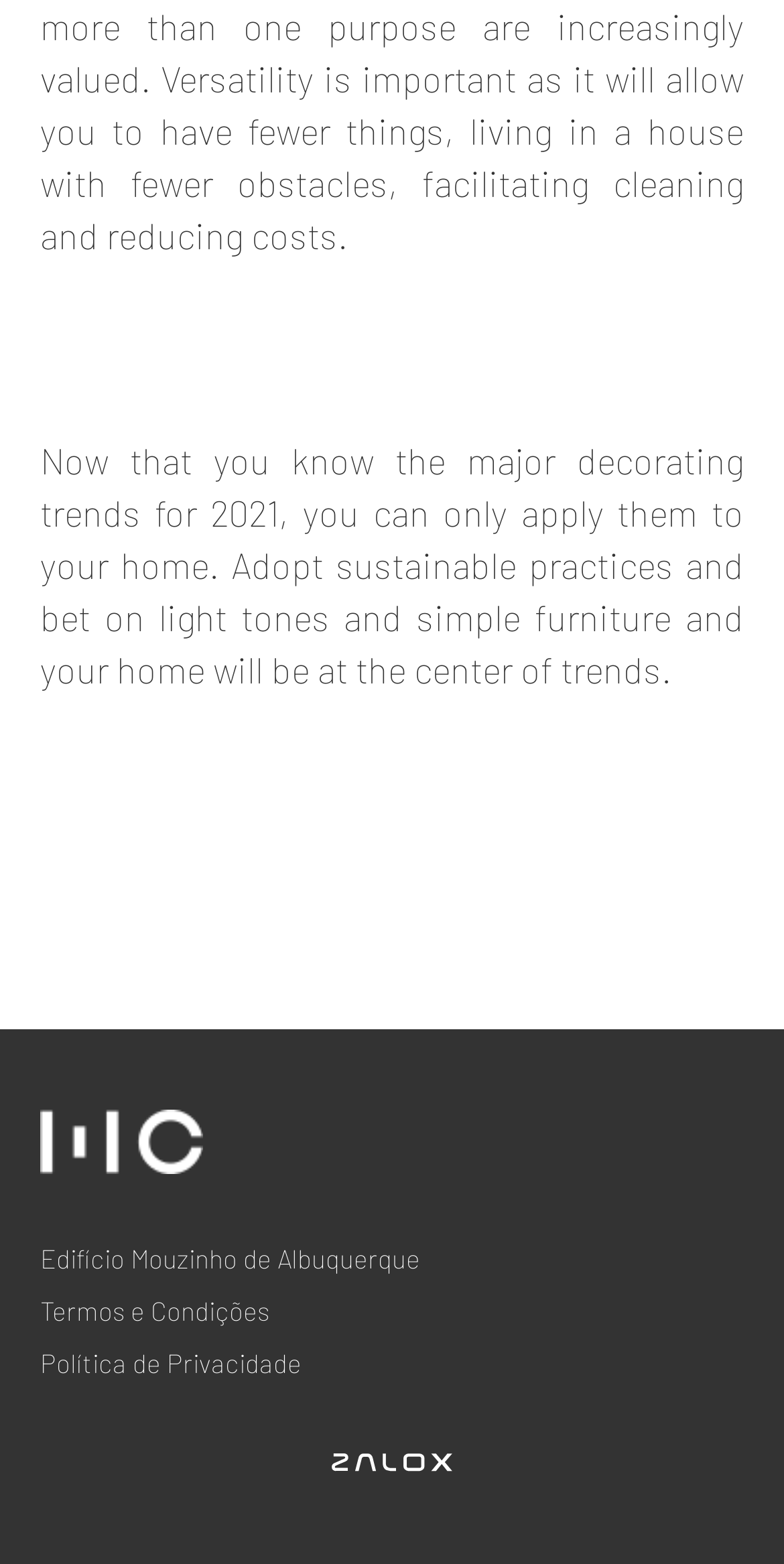Respond concisely with one word or phrase to the following query:
How many links are at the bottom of the page?

Three